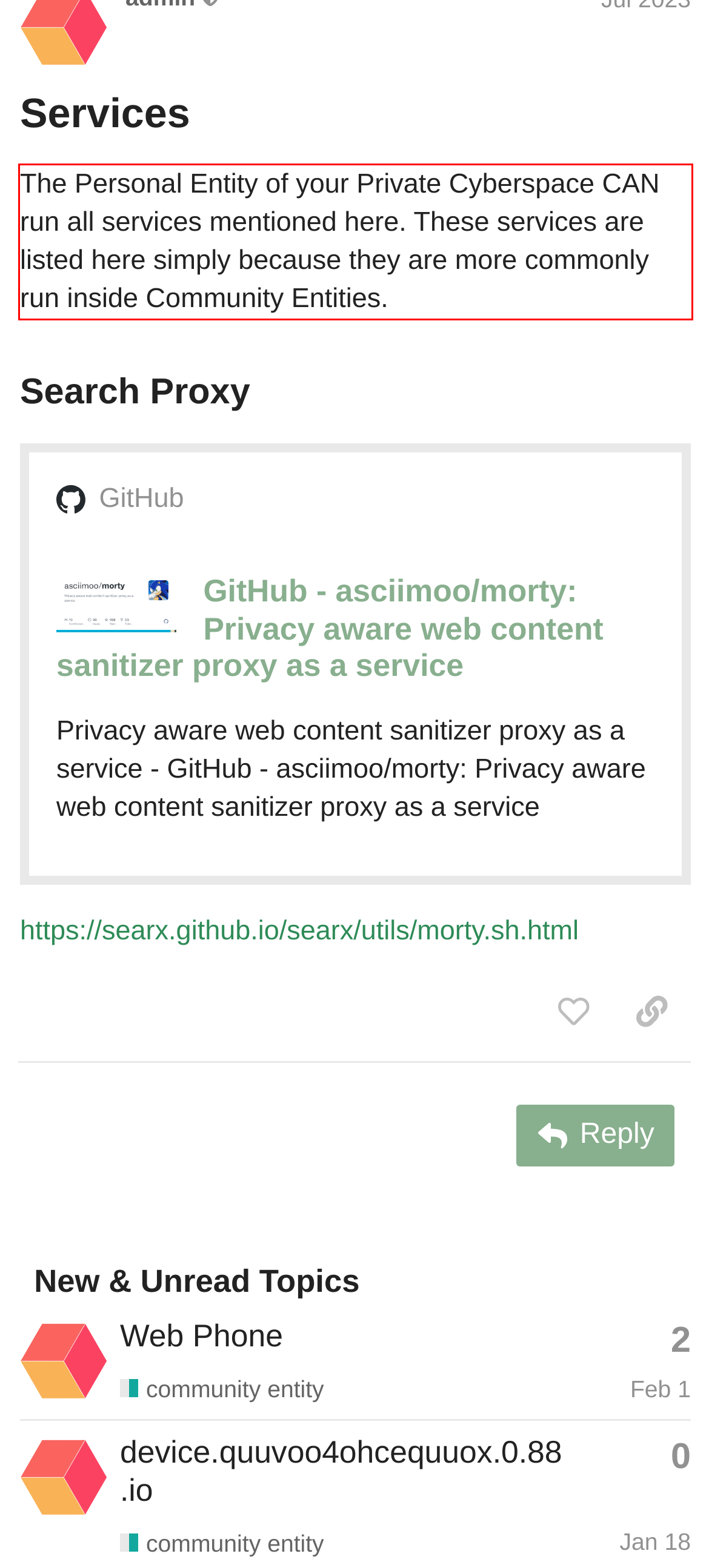You are given a screenshot showing a webpage with a red bounding box. Perform OCR to capture the text within the red bounding box.

The Personal Entity of your Private Cyberspace CAN run all services mentioned here. These services are listed here simply because they are more commonly run inside Community Entities.